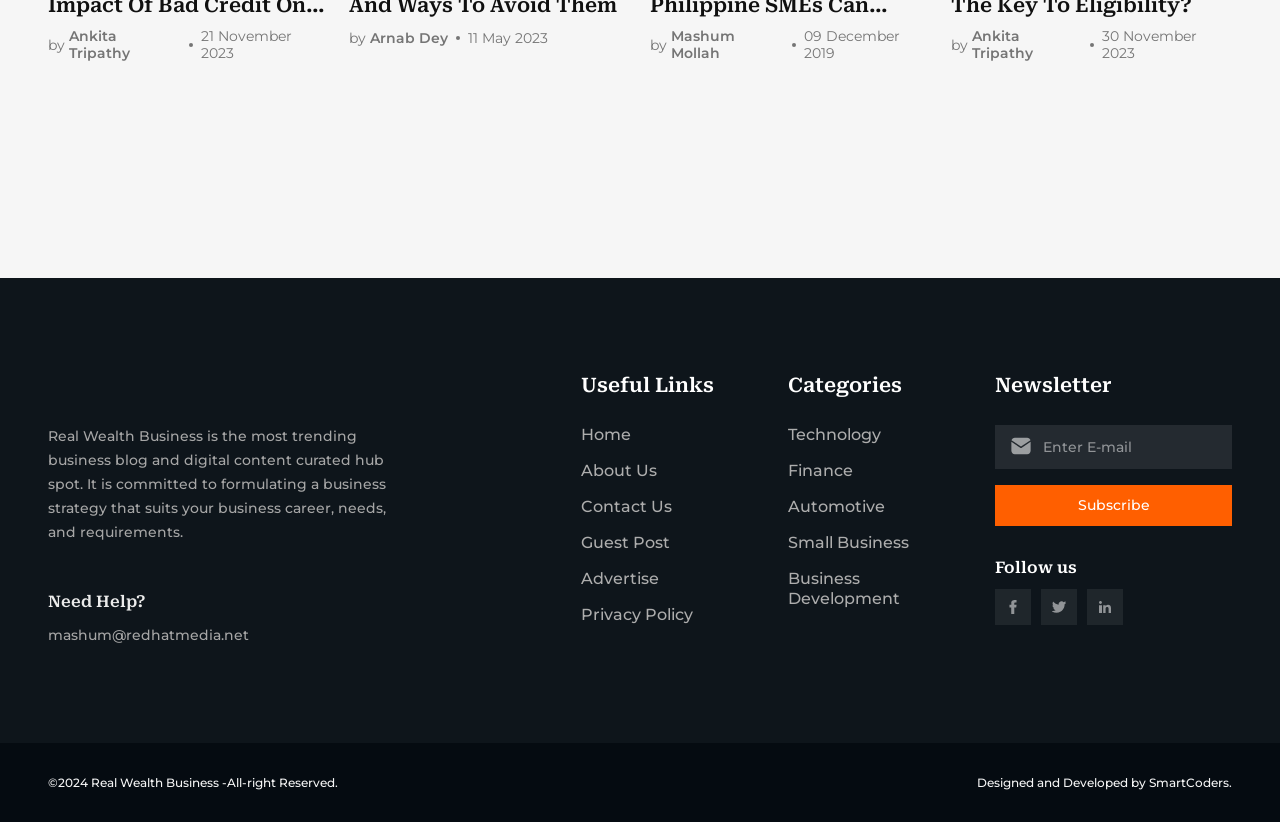How many social media links are listed on the webpage?
Please respond to the question with a detailed and well-explained answer.

I counted the number of links with the description 'social_link' which are accompanied by images, and found 3 such links, so there are 3 social media links listed on the webpage.